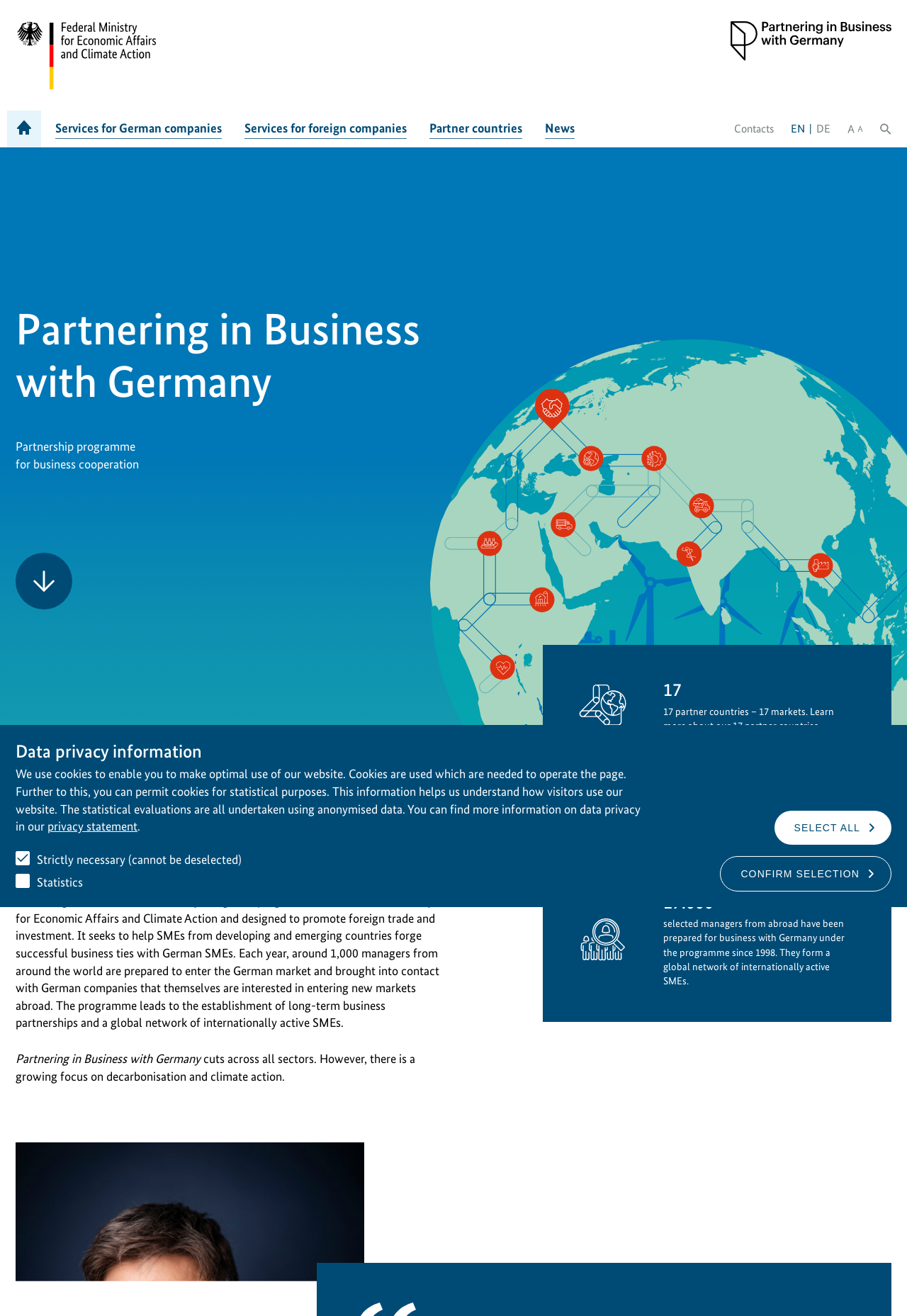What is the purpose of the programme?
Examine the image and give a concise answer in one word or a short phrase.

To promote foreign trade and investment